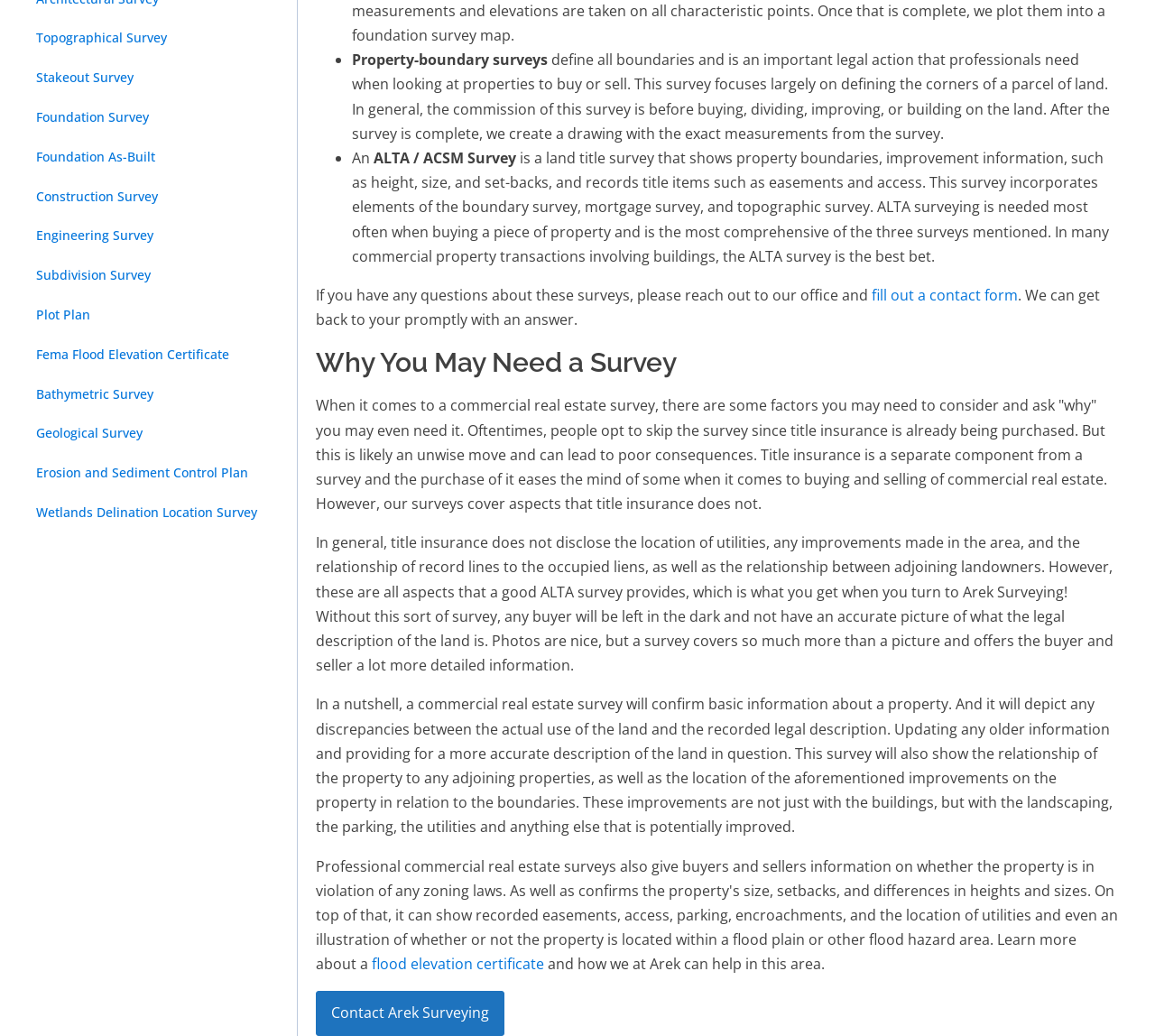Given the description outubro 10, 2023outubro 26, 2023, predict the bounding box coordinates of the UI element. Ensure the coordinates are in the format (top-left x, top-left y, bottom-right x, bottom-right y) and all values are between 0 and 1.

None